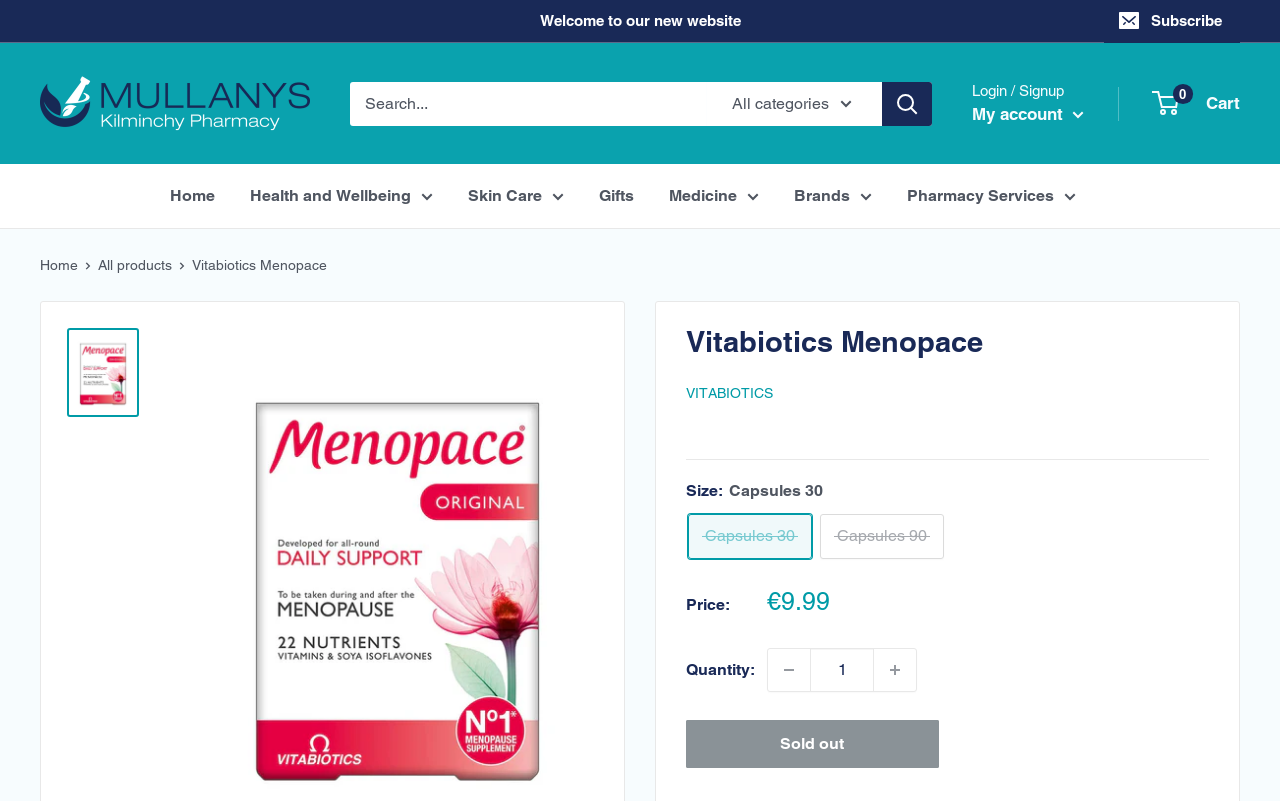Give a detailed explanation of the elements present on the webpage.

This webpage is about Vitabiotics Menopace, a dietary supplement specifically formulated for women during and after menopause. At the top of the page, there is a welcome message and a button to subscribe to a newsletter. Below that, there is a search bar with a dropdown menu to select categories. On the top right, there are links to login or sign up, access the user's account, and view the shopping cart.

The main navigation menu is located below the search bar, with links to various categories such as Health and Wellbeing, Skin Care, Gifts, Medicine, and Brands. Below the navigation menu, there is a breadcrumb trail showing the current page's location in the website's hierarchy.

The main content of the page is dedicated to the product, Vitabiotics Menopace. There is a large image of the product, accompanied by a heading and a description. Below that, there are links to the product's manufacturer, Vitabiotics, and a filler link. A horizontal separator line divides the product information from the product details.

The product details section includes information about the product's size, with options for 30 or 90 capsules. There is also a table displaying the product's price, with a sale price of €9.99. Below that, there is a section to select the quantity of the product, with buttons to decrease or increase the quantity. Finally, there is a button to add the product to the cart, but it is currently disabled and labeled as "Sold out".